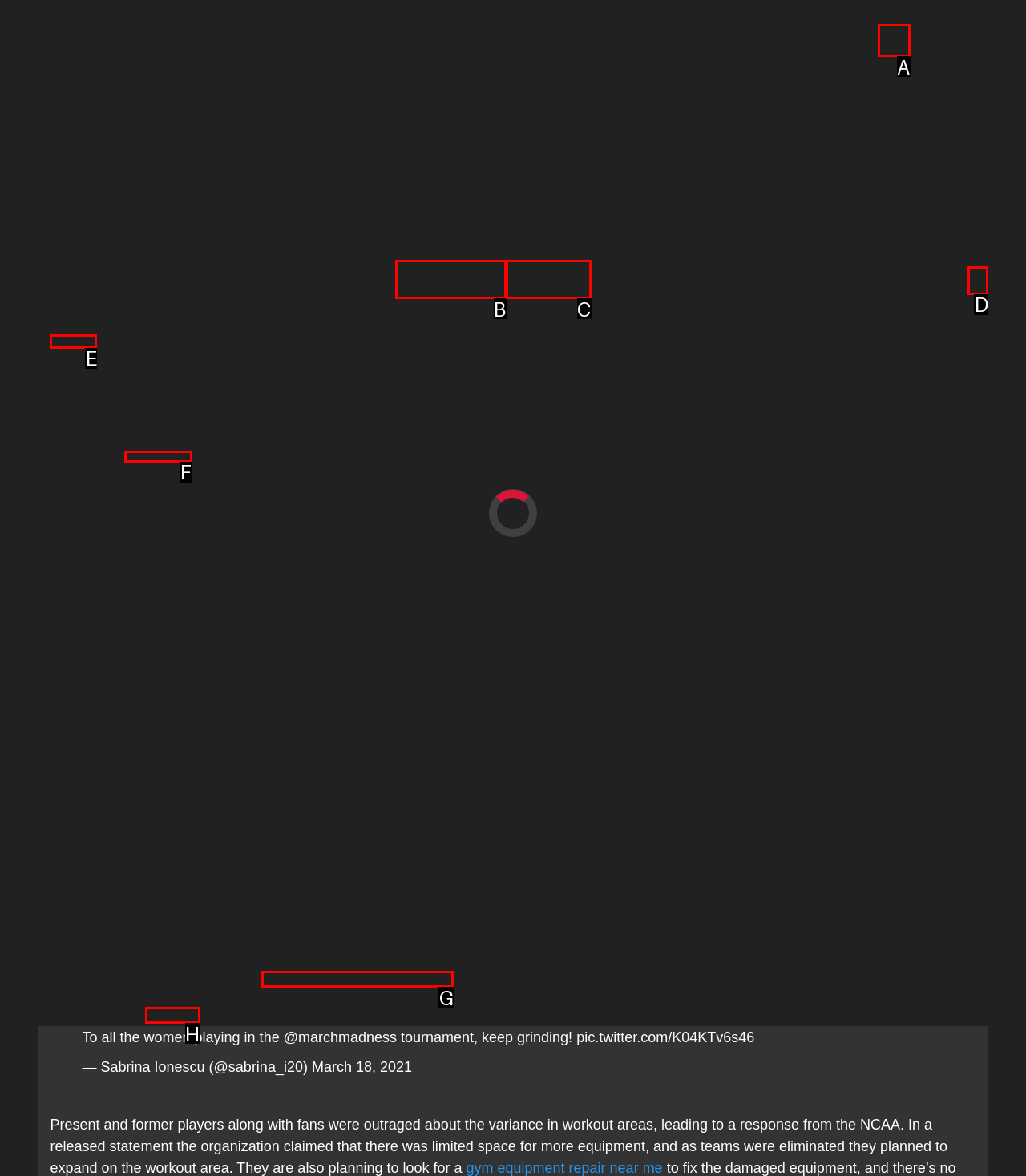Determine which HTML element matches the given description: Featured. Provide the corresponding option's letter directly.

E